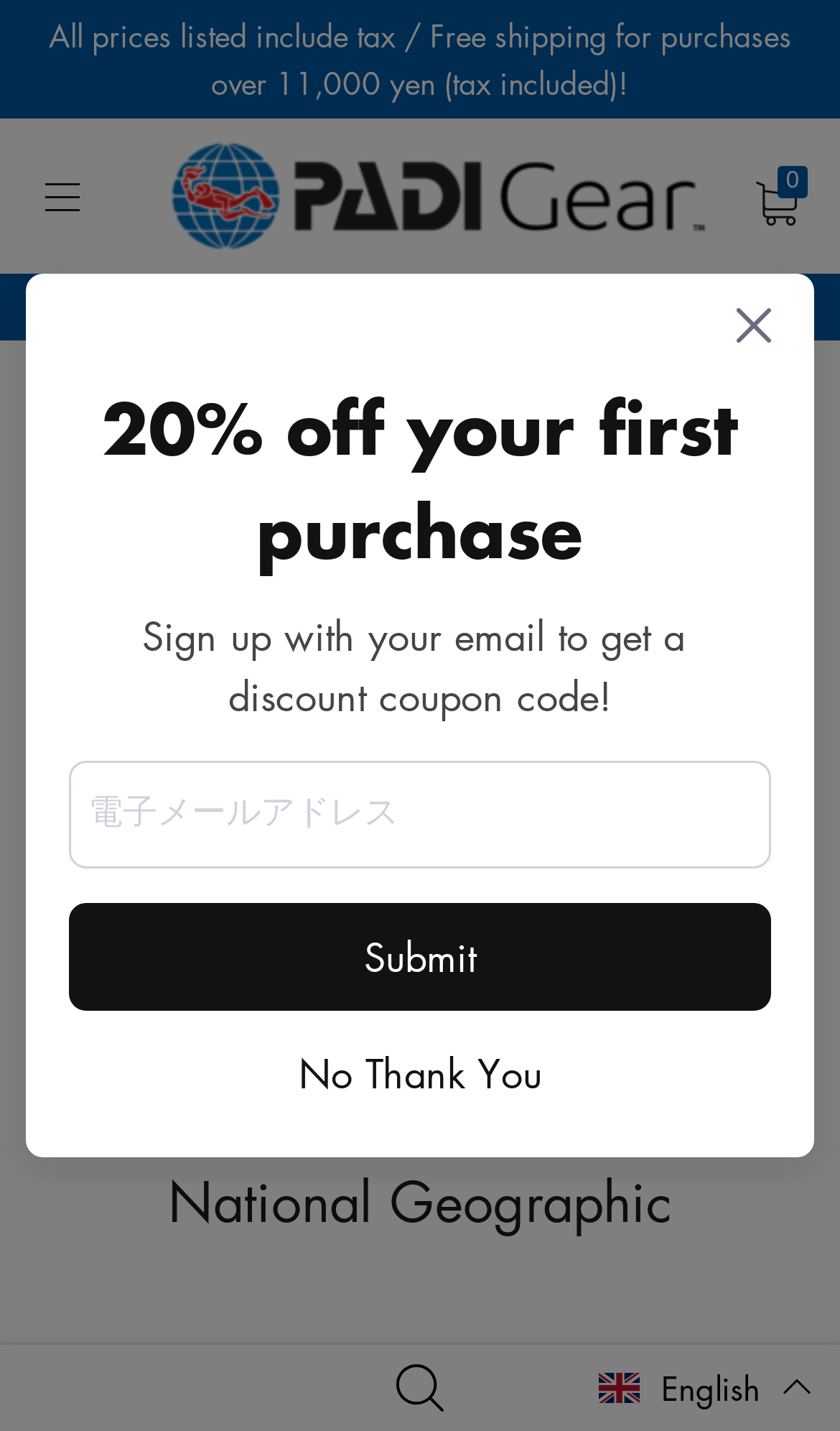Determine the bounding box for the described HTML element: "Your cart 00 items". Ensure the coordinates are four float numbers between 0 and 1 in the format [left, top, right, bottom].

[0.9, 0.121, 0.949, 0.153]